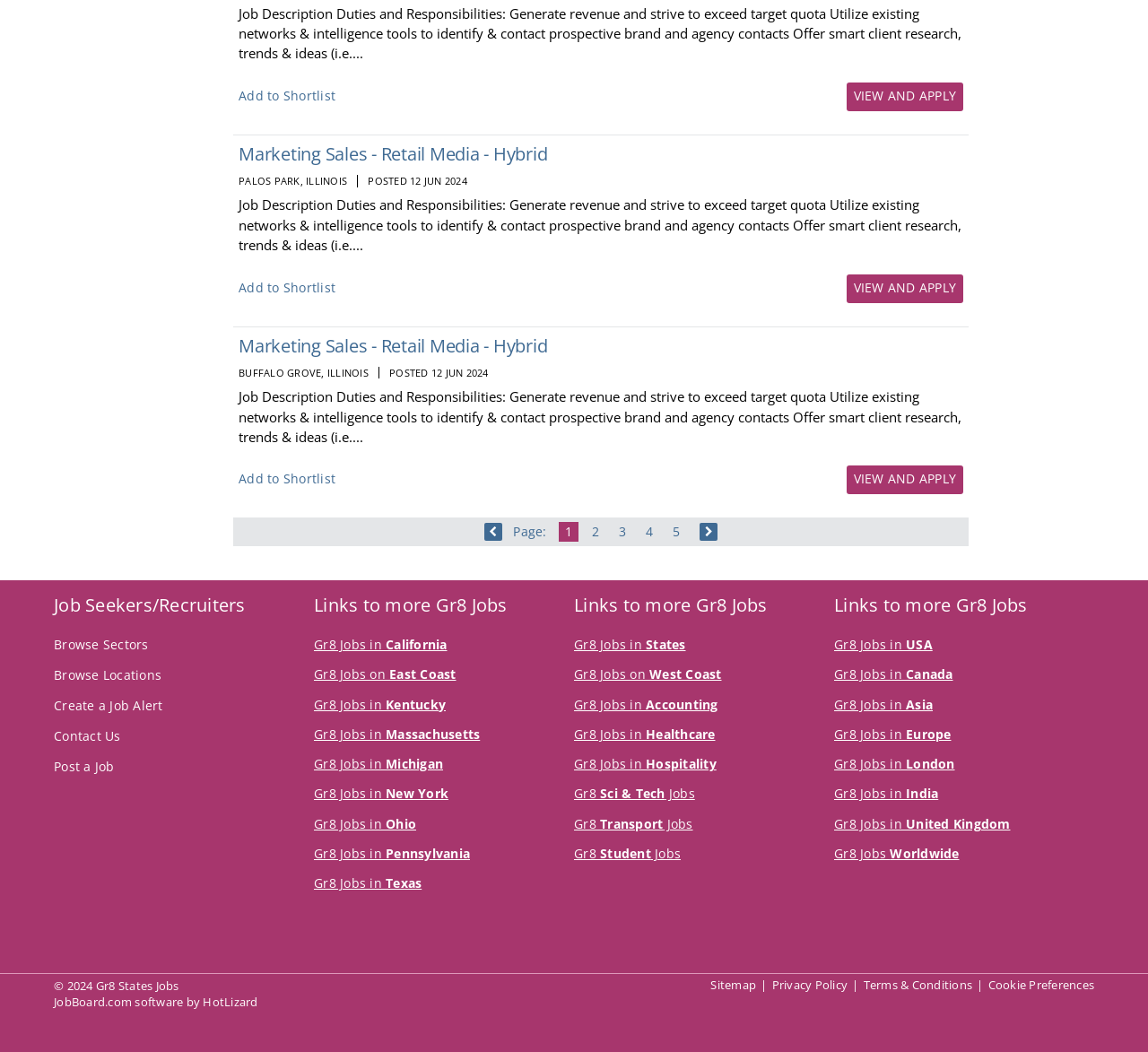What is the purpose of the 'Add to Shortlist' button?
Provide a one-word or short-phrase answer based on the image.

To add a job to a shortlist